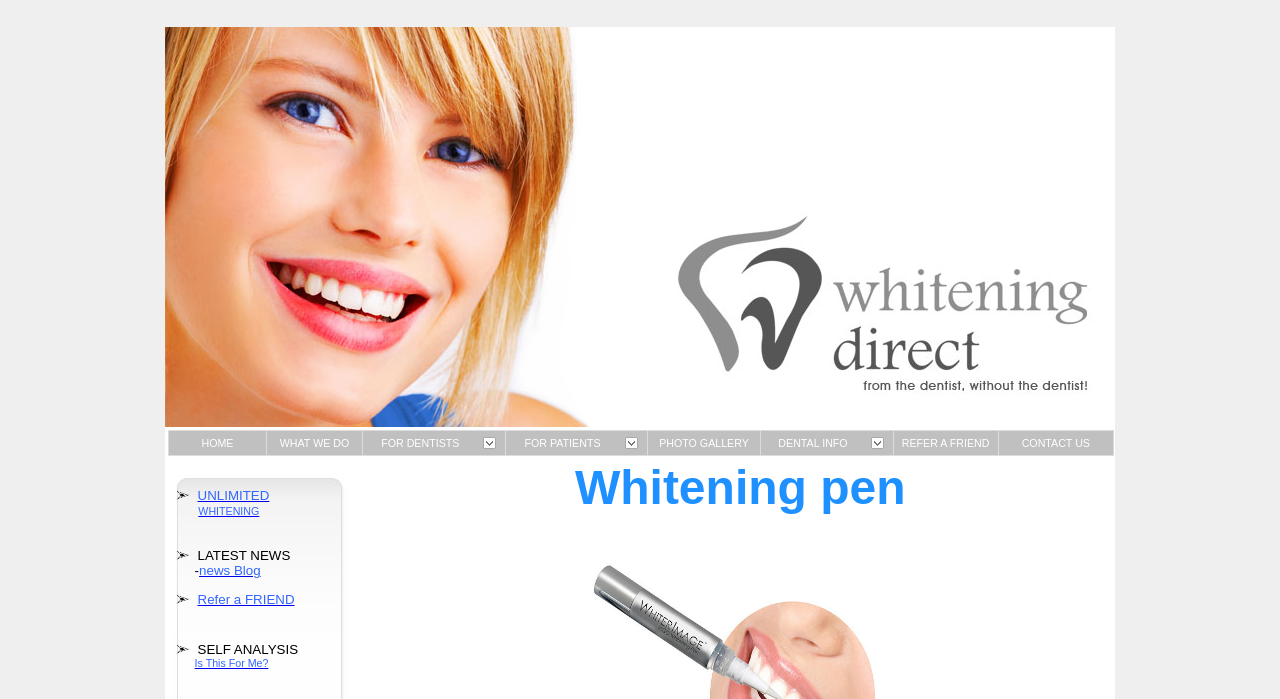Indicate the bounding box coordinates of the element that must be clicked to execute the instruction: "Explore Popular Terms". The coordinates should be given as four float numbers between 0 and 1, i.e., [left, top, right, bottom].

None